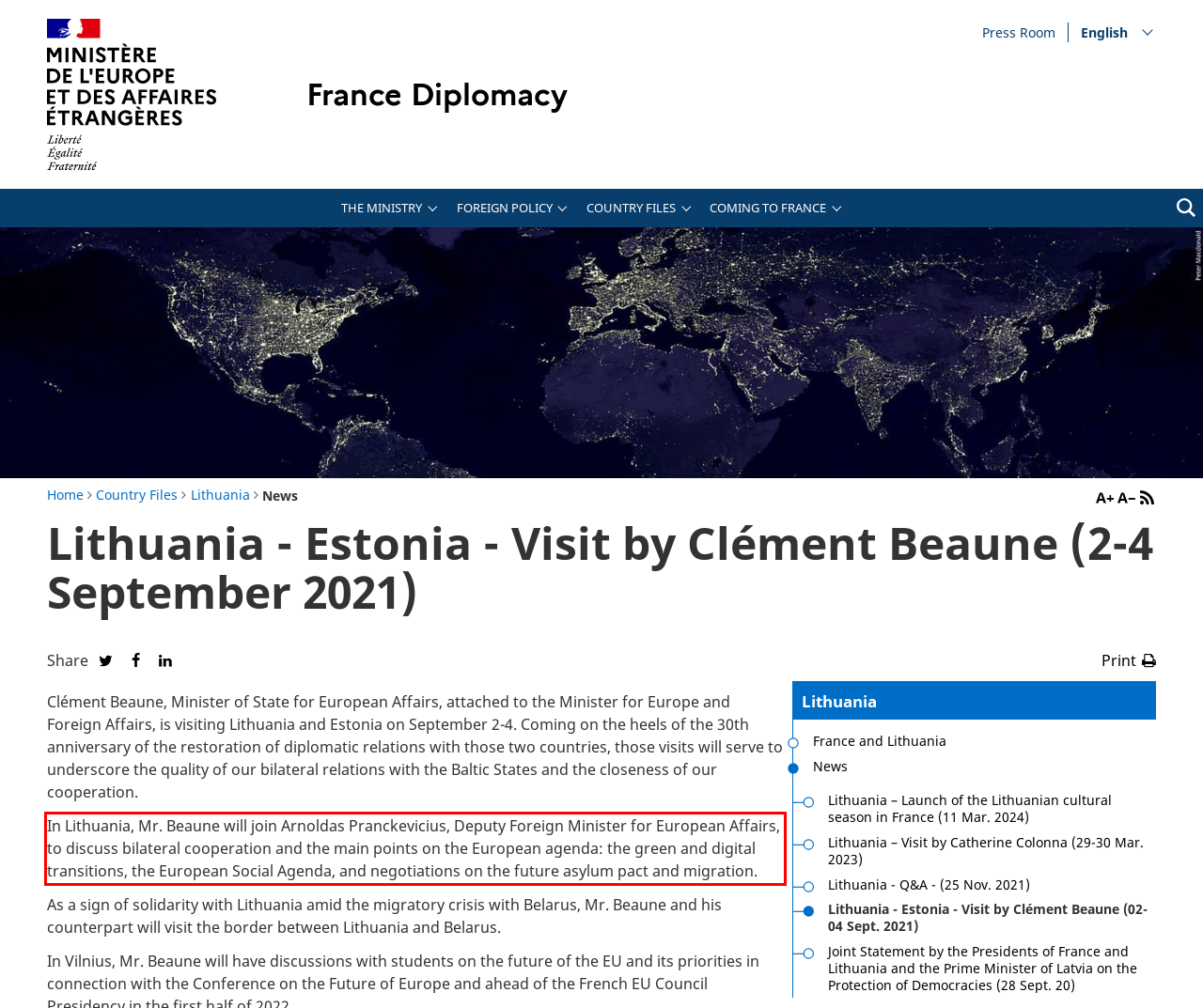Locate the red bounding box in the provided webpage screenshot and use OCR to determine the text content inside it.

In Lithuania, Mr. Beaune will join Arnoldas Pranckevicius, Deputy Foreign Minister for European Affairs, to discuss bilateral cooperation and the main points on the European agenda: the green and digital transitions, the European Social Agenda, and negotiations on the future asylum pact and migration.